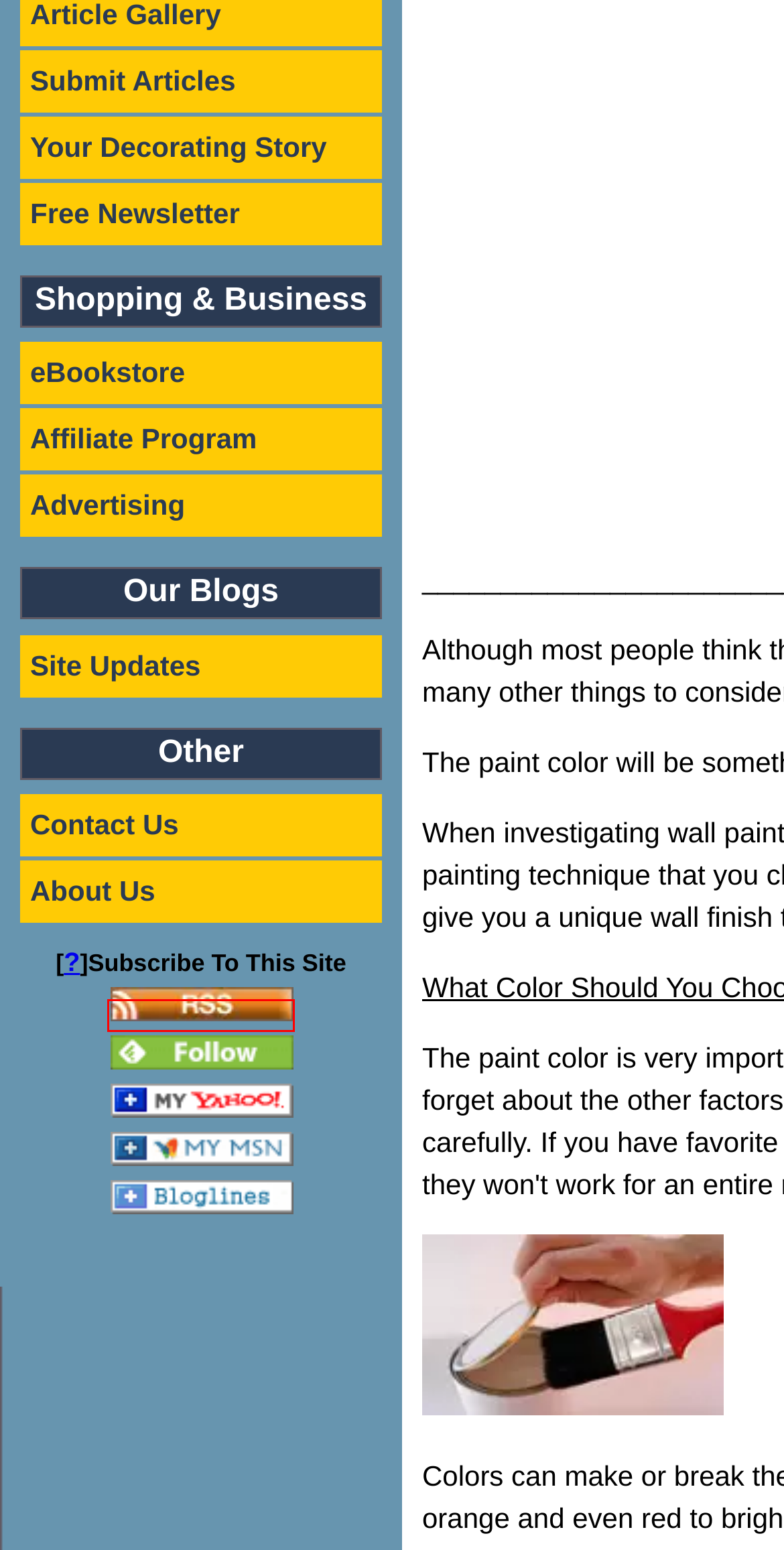Review the webpage screenshot provided, noting the red bounding box around a UI element. Choose the description that best matches the new webpage after clicking the element within the bounding box. The following are the options:
A. What Is RSS?
B. Sizzling Bedroom paint Colors
C. Knowing the meaning of colors will help jumpstart your home decorating project
D. Home Decorating Made Easy BLOG!
E. Interior Painting Ideas - Home Decorating Made Easy
F. Yahoo
G. Living Room Paint Colors
H. Interior design ideas: An easy way for beginners to coordinate design colors

D